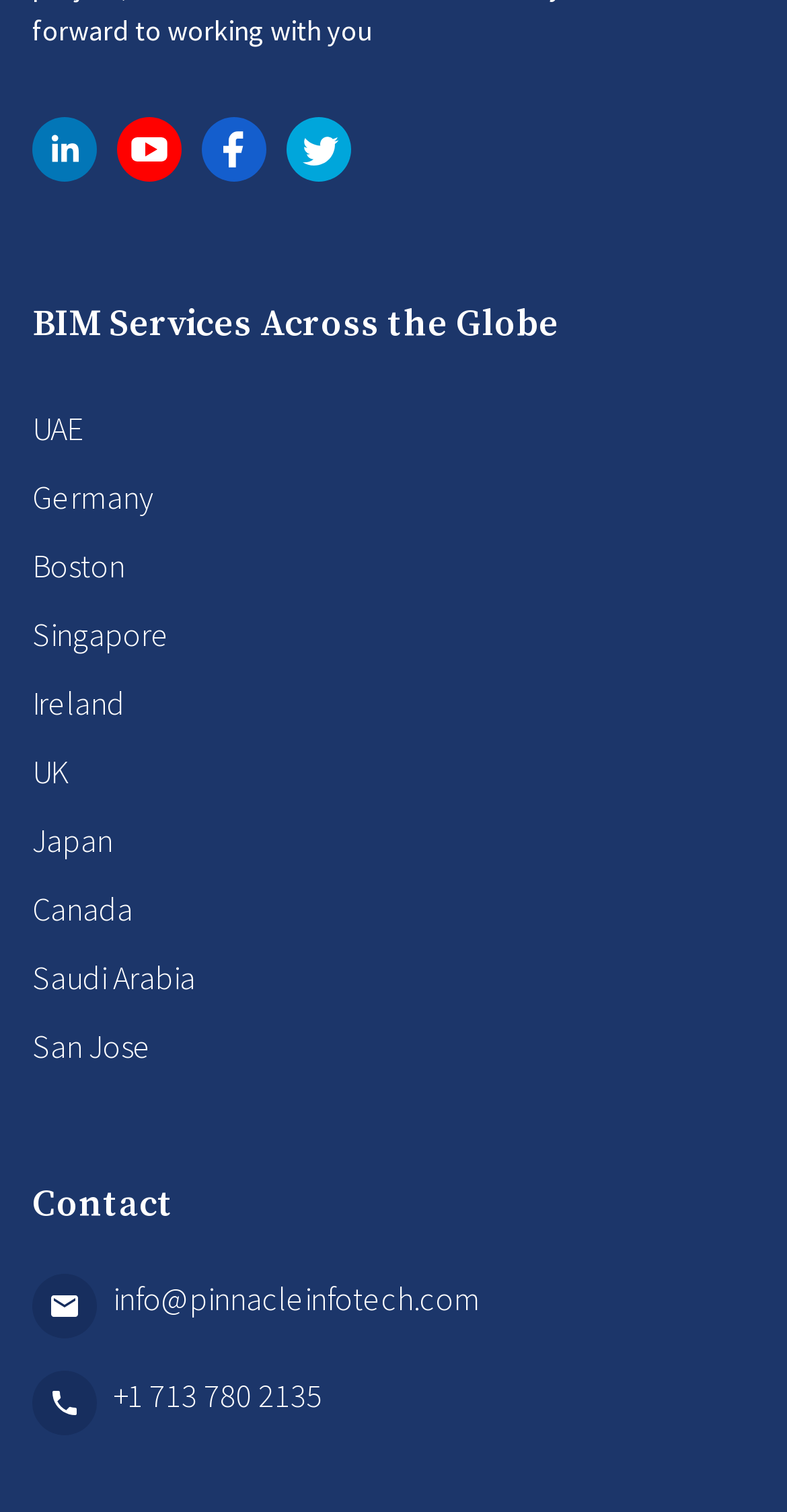How many social media links are there?
Analyze the screenshot and provide a detailed answer to the question.

I counted the number of social media links by looking at the icons and their corresponding text. There are four links: LinkedIn, YouTube, Facebook, and Twitter.